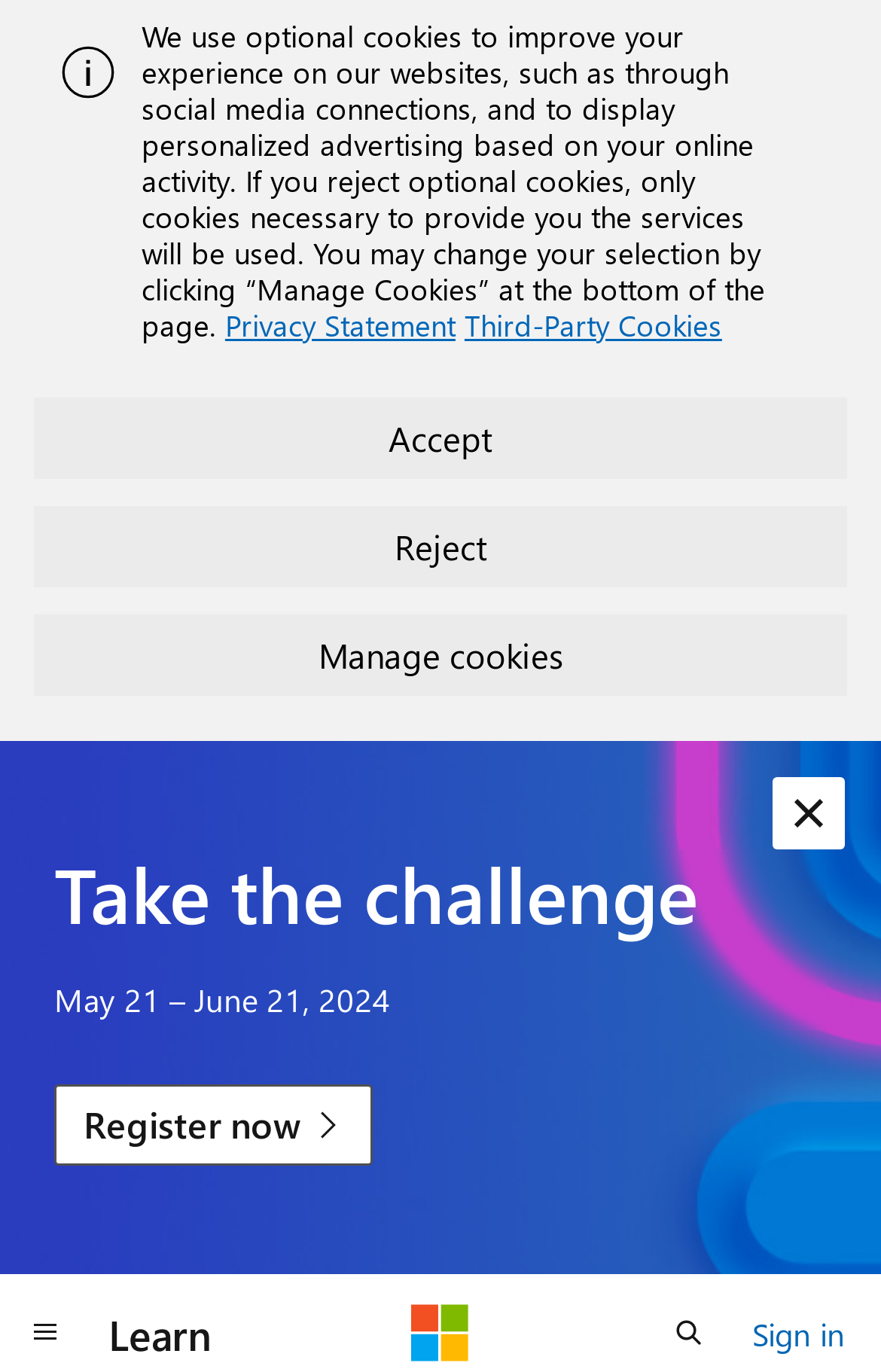Please determine the bounding box coordinates of the clickable area required to carry out the following instruction: "Click the 'Microsoft' link". The coordinates must be four float numbers between 0 and 1, represented as [left, top, right, bottom].

[0.467, 0.951, 0.533, 0.993]